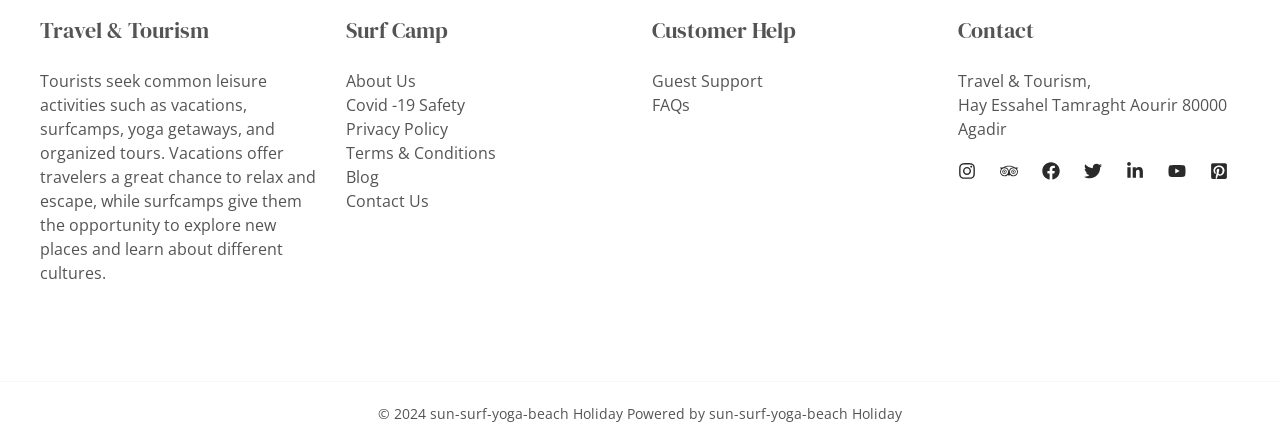What is the name of the surf camp?
Answer with a single word or phrase by referring to the visual content.

Surf Camp